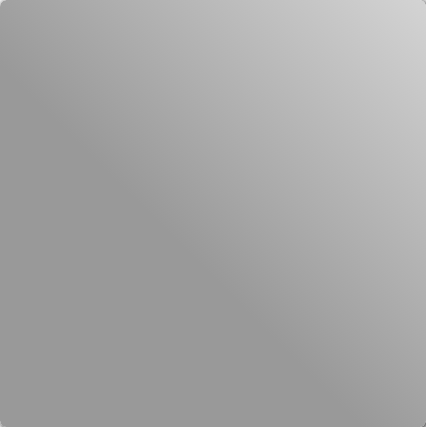How many pairs of columns are arranged in two rows?
Kindly give a detailed and elaborate answer to the question.

The caption states that the underground hall features 31 pairs of columns arranged in two rows, which provides the direct answer to this question.